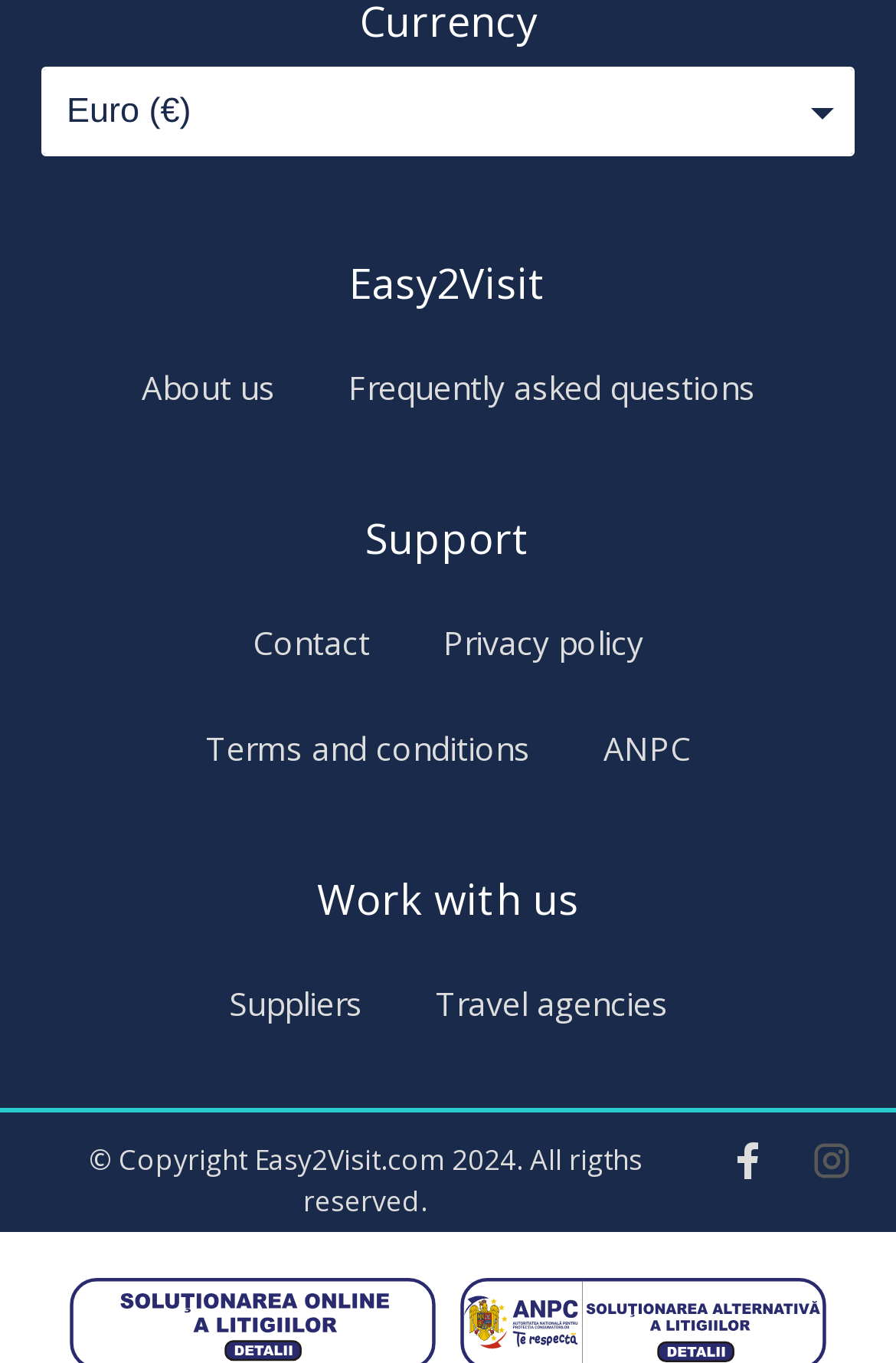Identify the bounding box coordinates of the part that should be clicked to carry out this instruction: "Visit the Blog".

None